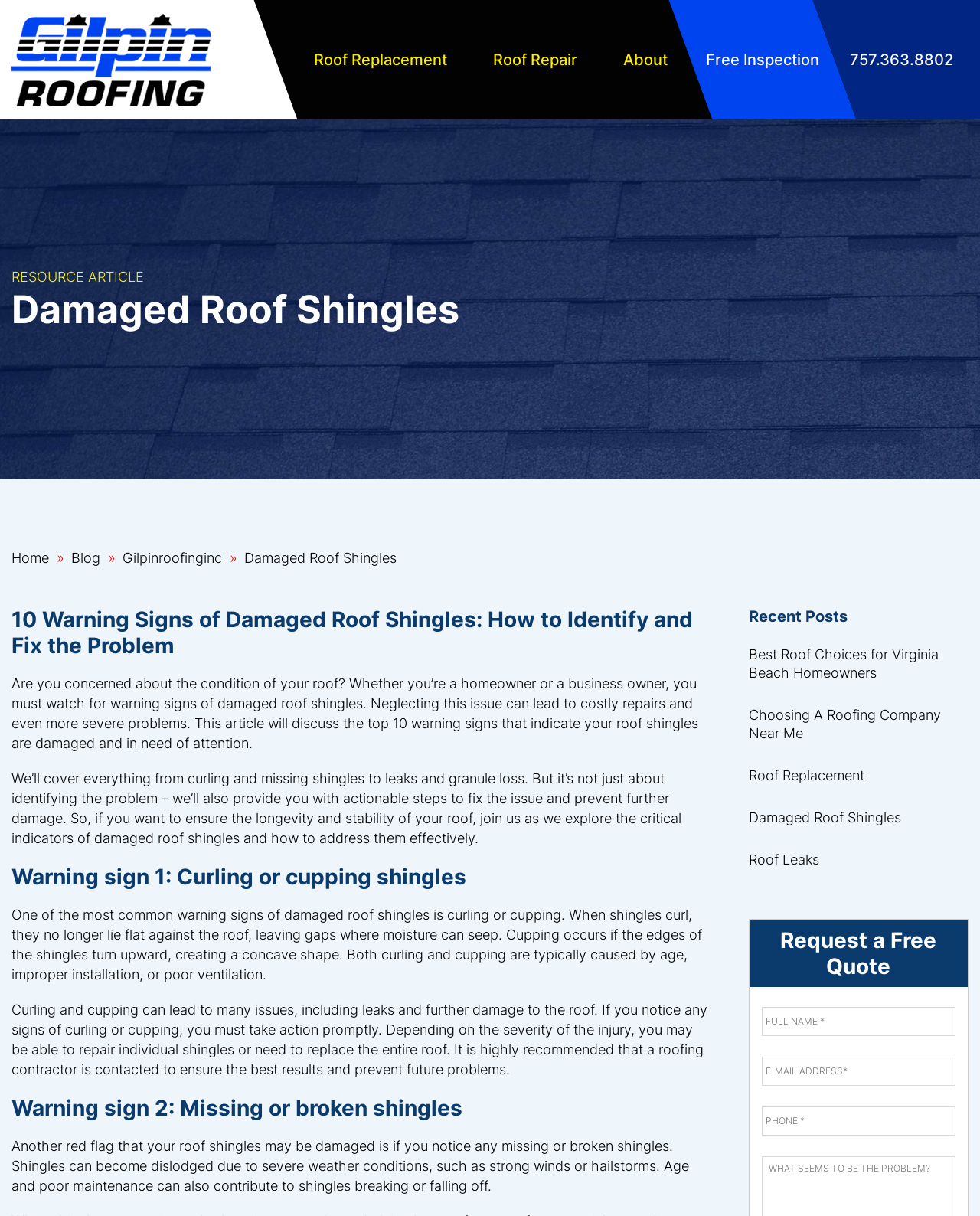Determine the bounding box coordinates of the section I need to click to execute the following instruction: "Click on the 'Free Inspection' link". Provide the coordinates as four float numbers between 0 and 1, i.e., [left, top, right, bottom].

[0.705, 0.0, 0.852, 0.098]